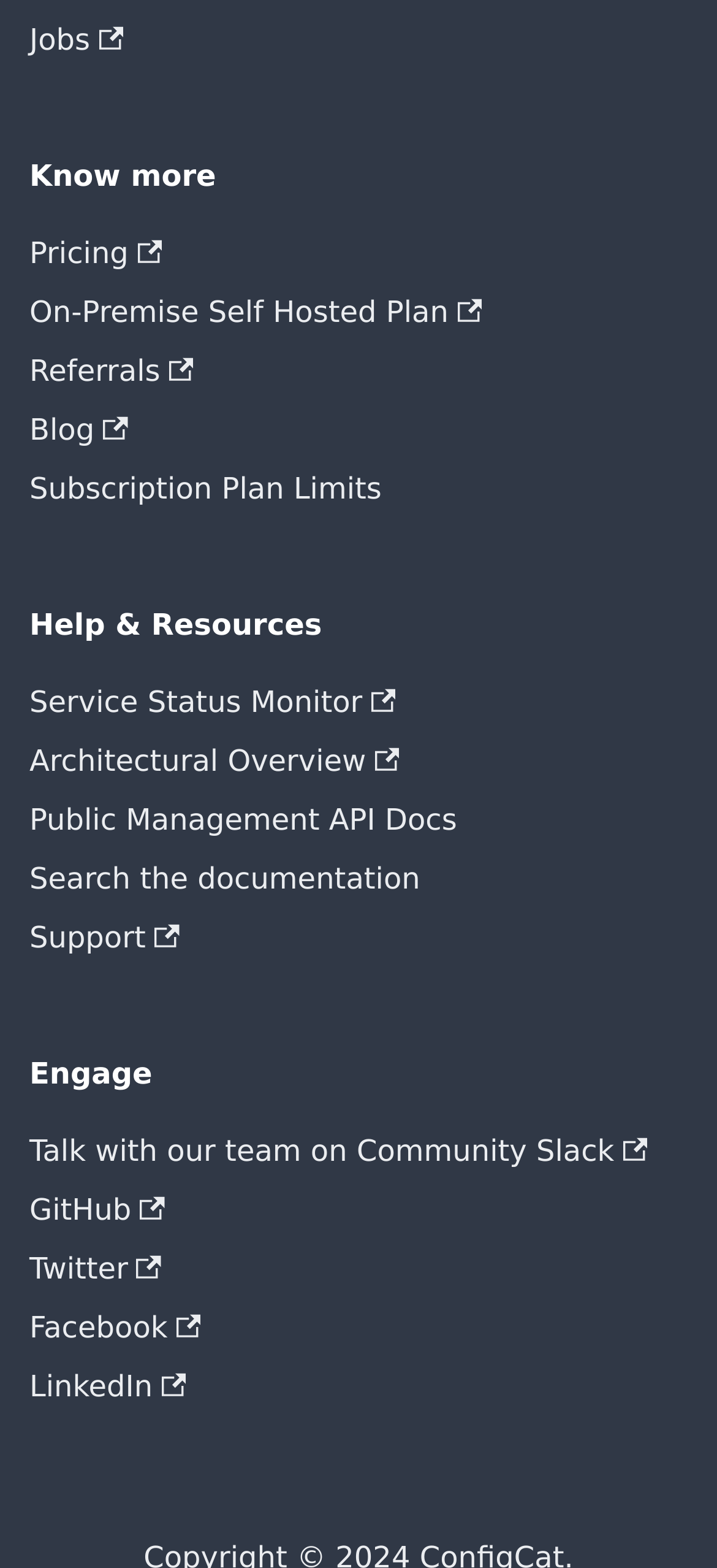Please find the bounding box coordinates of the section that needs to be clicked to achieve this instruction: "Get support".

[0.041, 0.58, 0.959, 0.617]